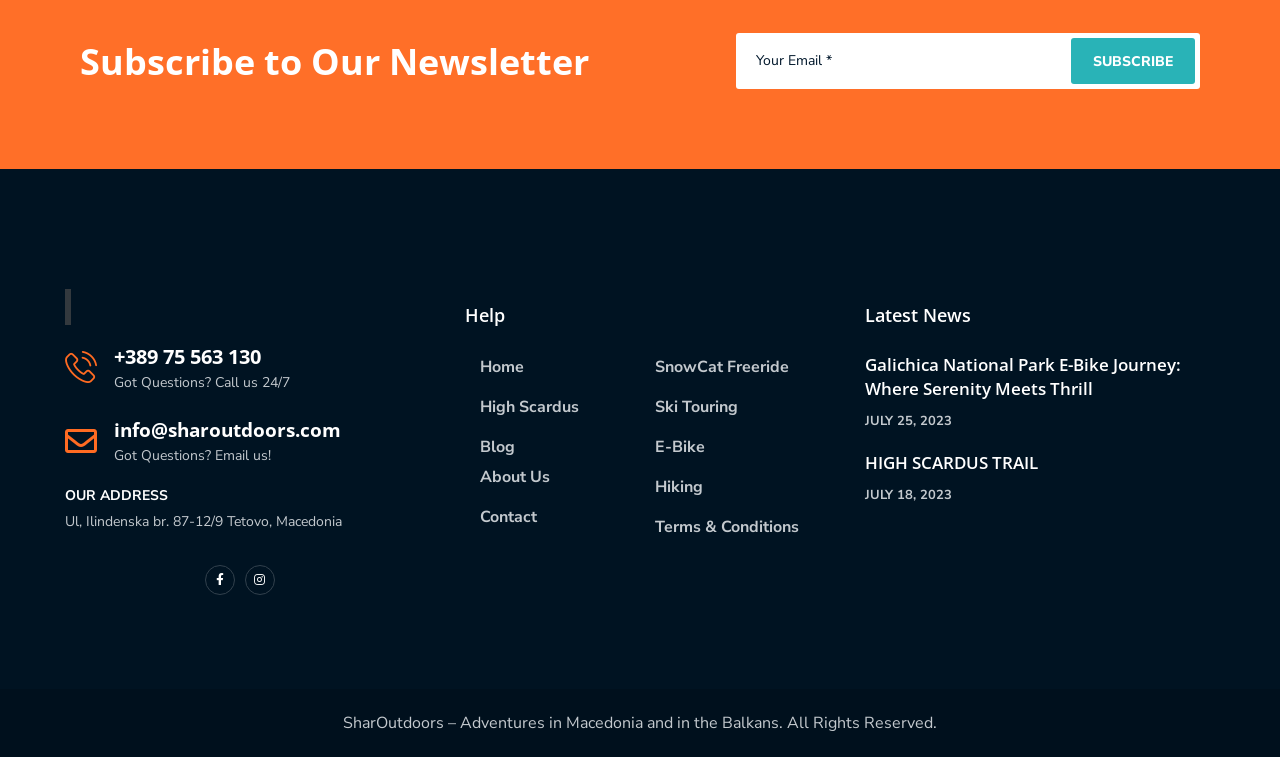Point out the bounding box coordinates of the section to click in order to follow this instruction: "Send an email".

[0.089, 0.55, 0.324, 0.587]